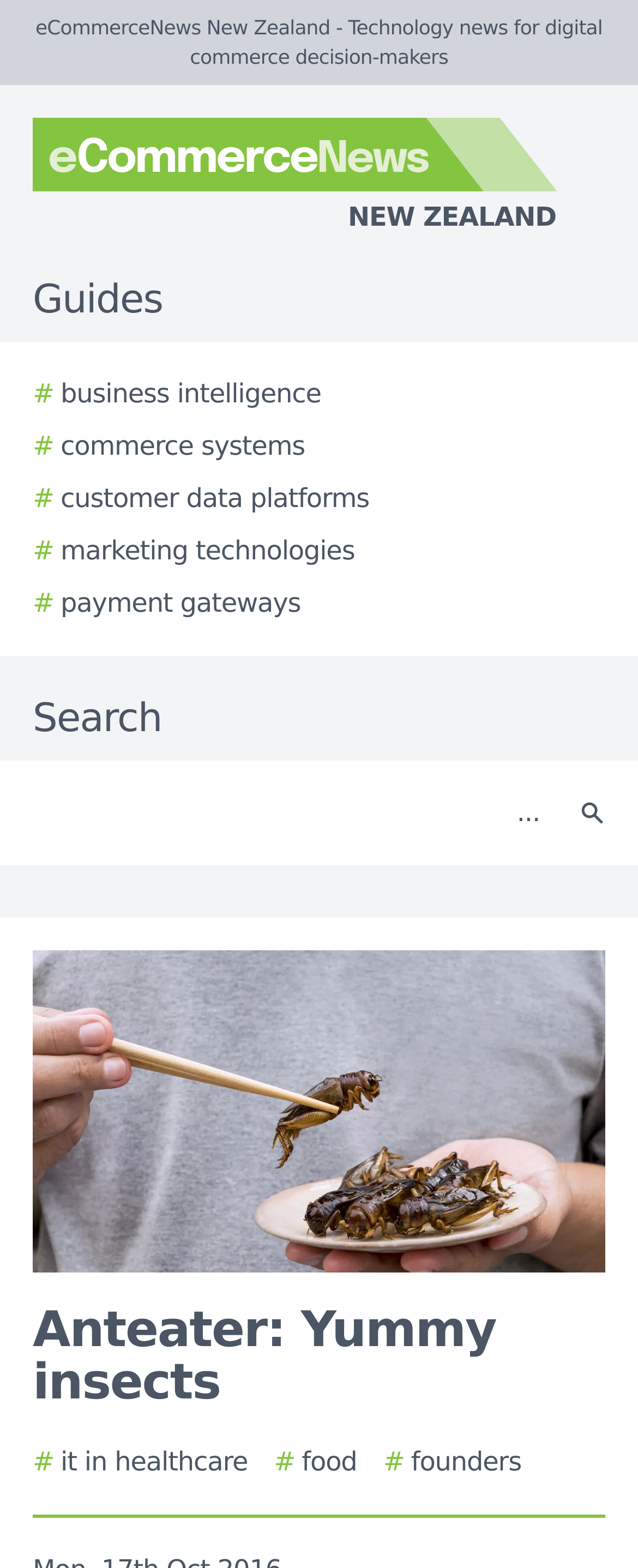How many images are there on the webpage?
Could you give a comprehensive explanation in response to this question?

There are three images on the webpage, which are the 'eCommerceNews New Zealand logo', the 'Story image', and the small icon inside the 'Search' button.